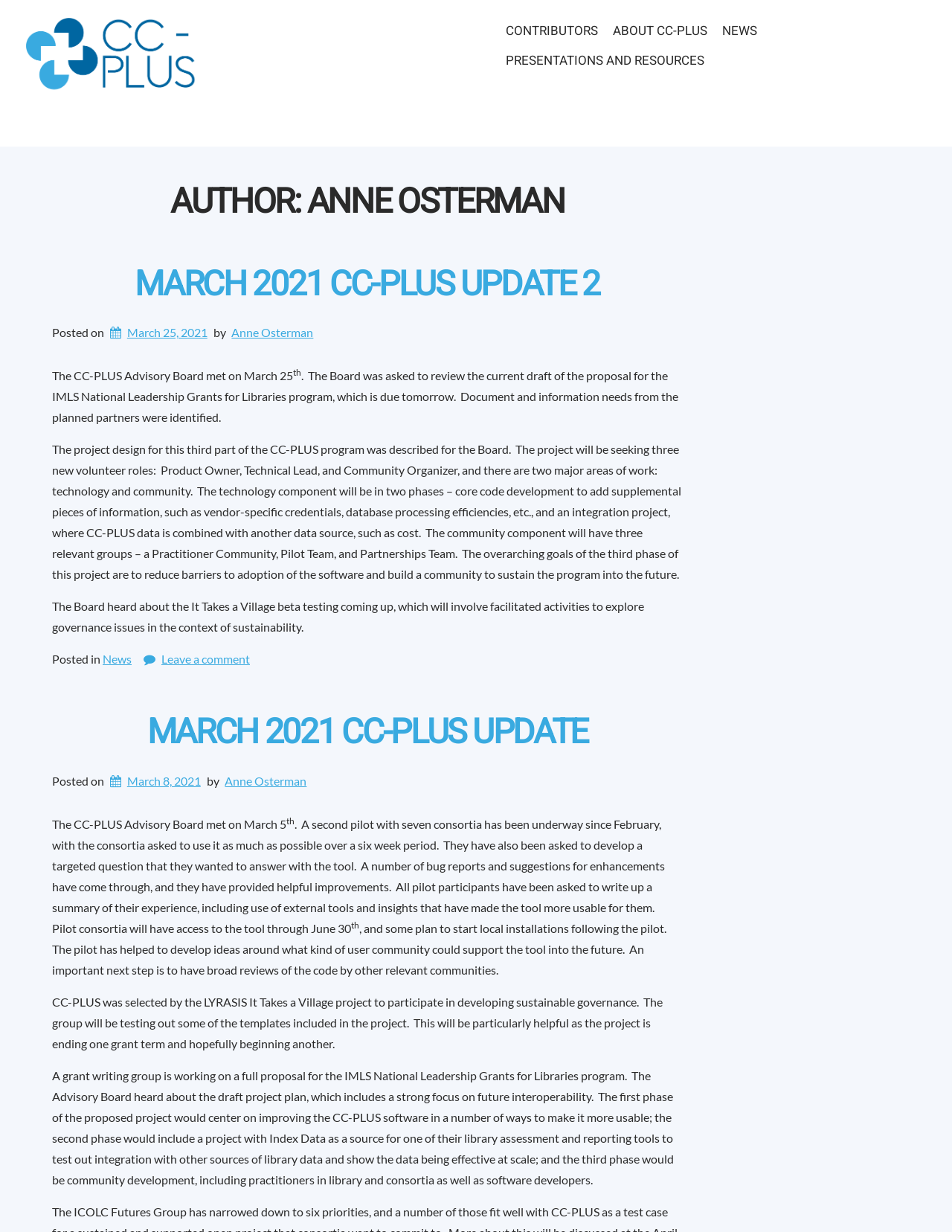What is the author of the post?
Answer the question with as much detail as you can, using the image as a reference.

The author of the post can be found in the article section, where it says 'AUTHOR: ANNE OSTERMAN'.